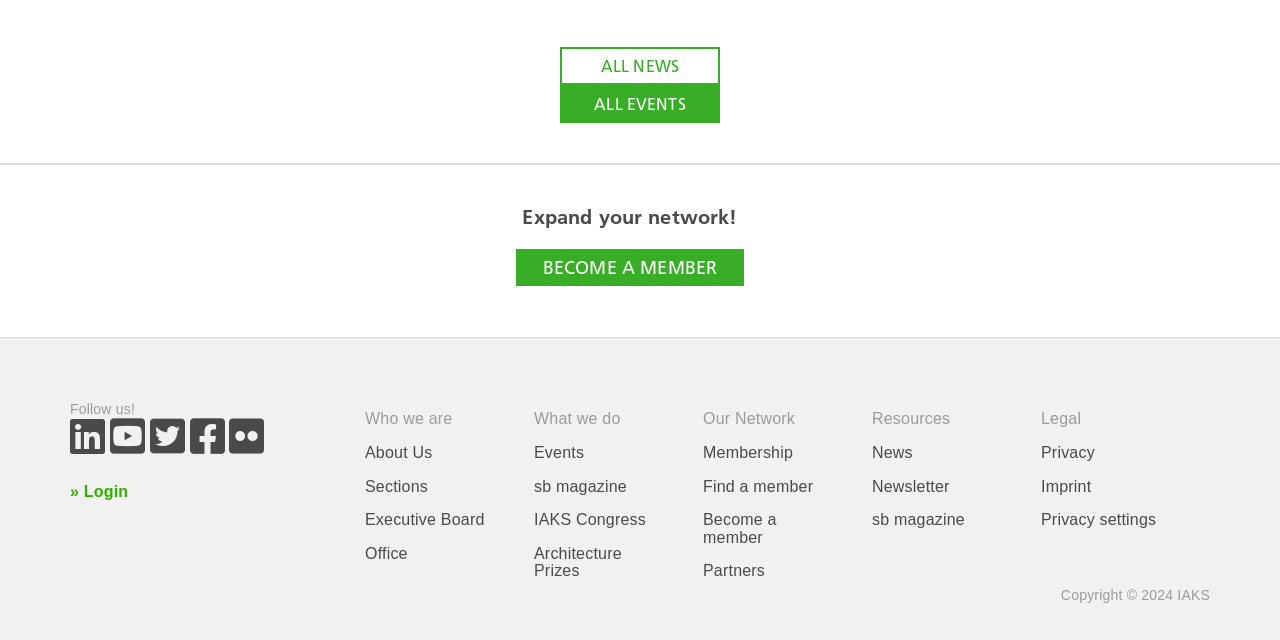Given the description "Privacy settings", provide the bounding box coordinates of the corresponding UI element.

[0.813, 0.786, 0.914, 0.839]